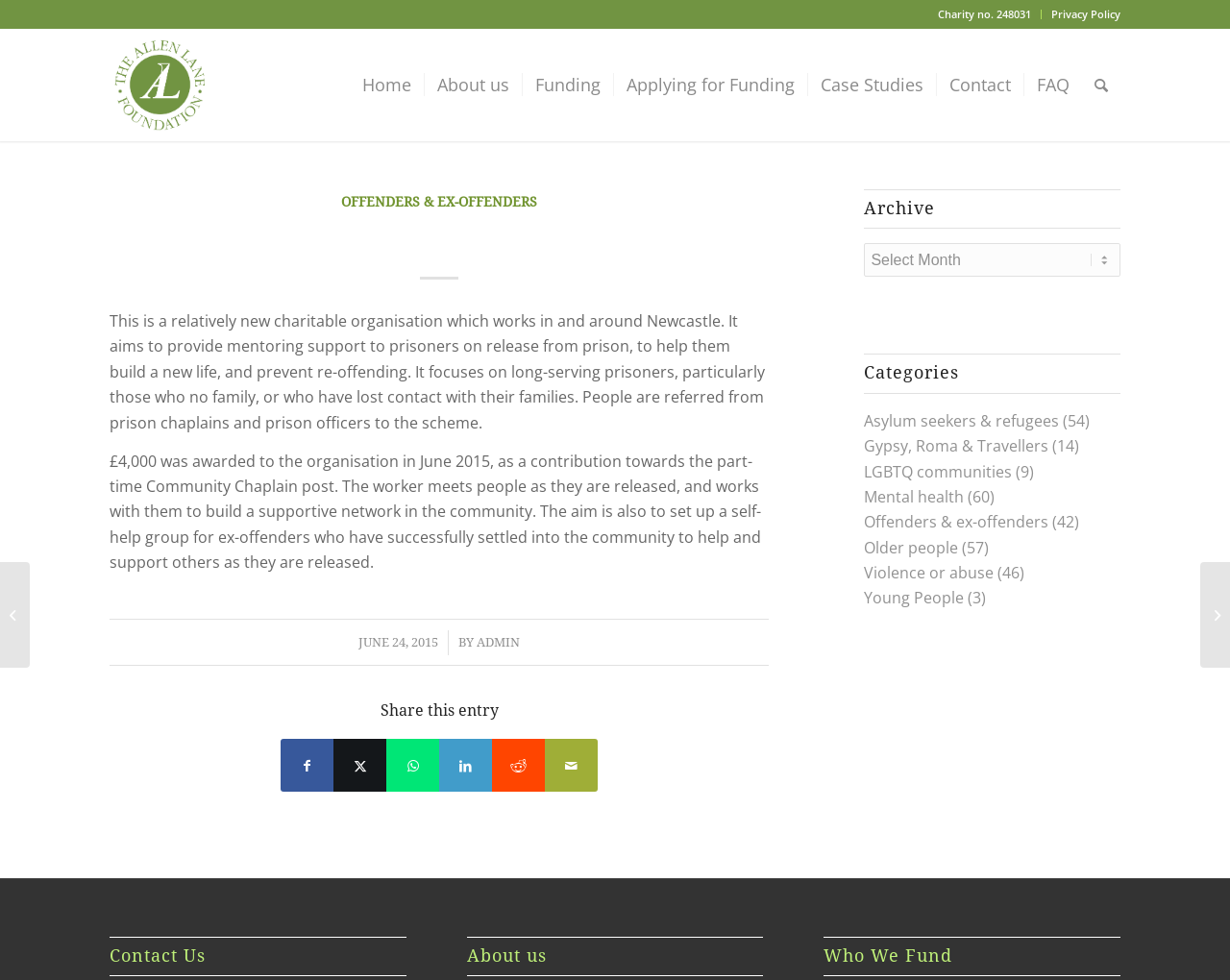From the details in the image, provide a thorough response to the question: How much was awarded to the organisation in June 2015?

I found the answer by reading the text in the article section, which states '£4,000 was awarded to the organisation in June 2015, as a contribution towards the part-time Community Chaplain post.'